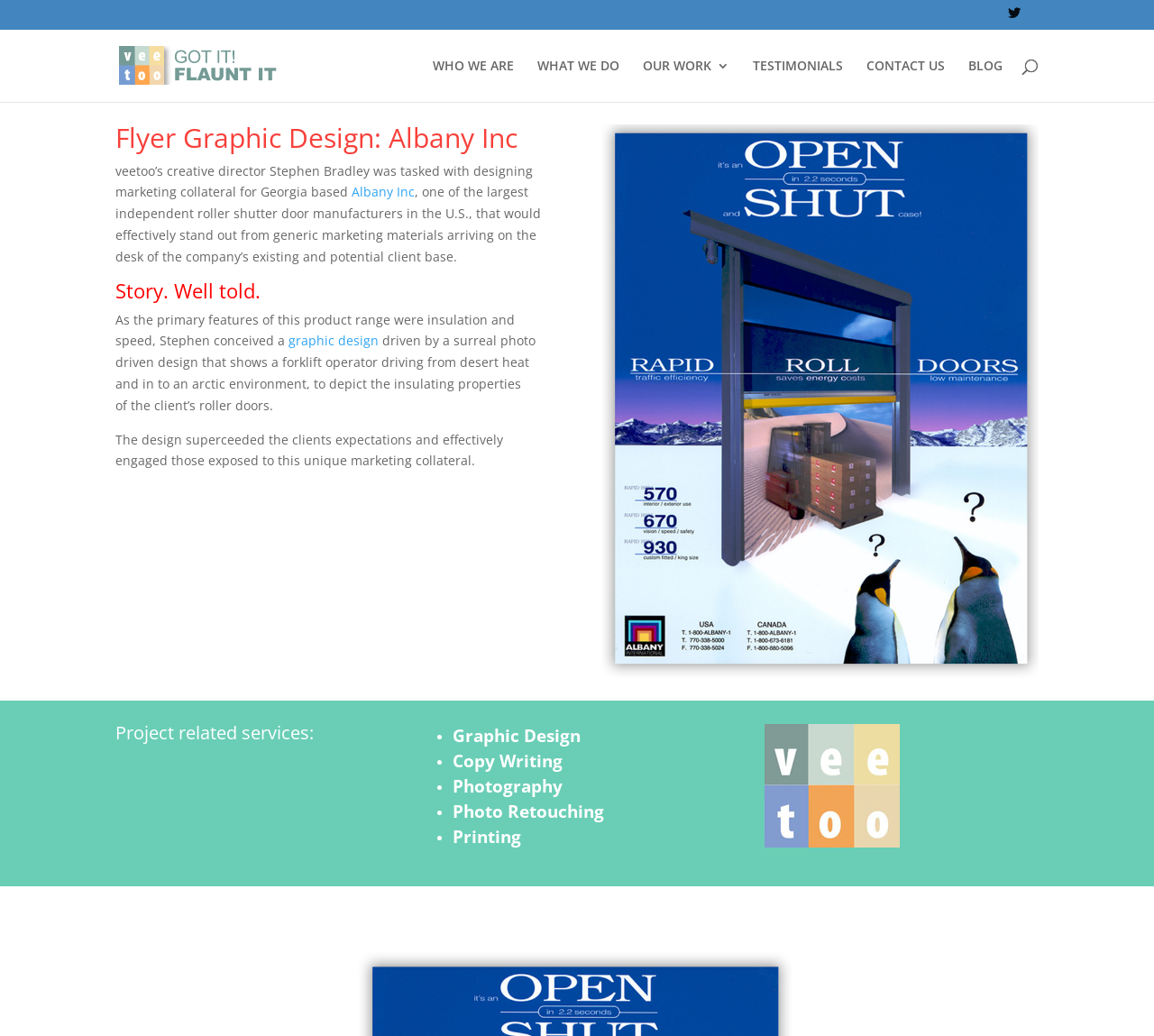Please identify the bounding box coordinates for the region that you need to click to follow this instruction: "Visit WHO WE ARE page".

[0.375, 0.057, 0.445, 0.098]